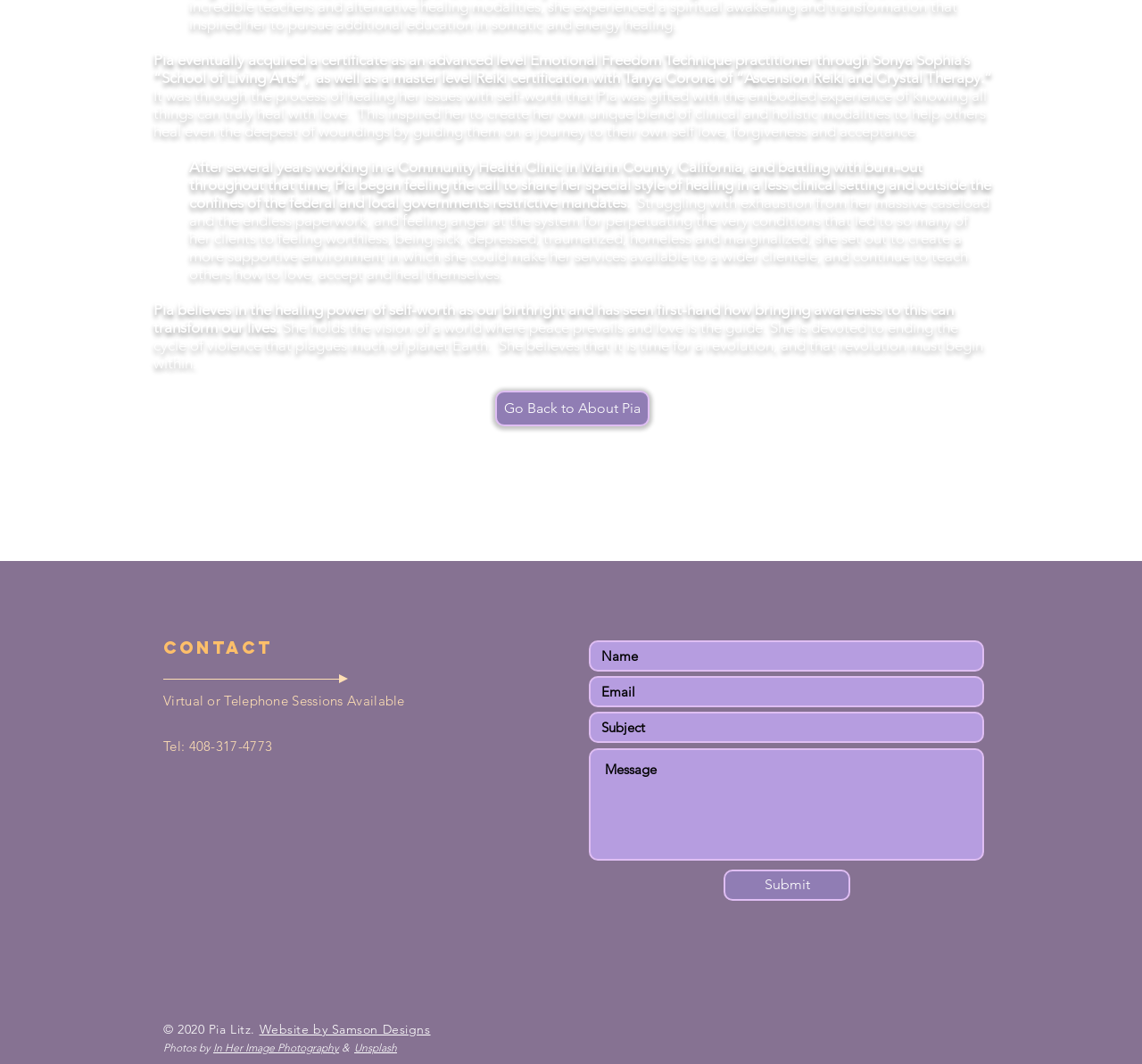Use a single word or phrase to answer the question:
What social media platforms can Pia be found on?

Facebook, Instagram, Yelp